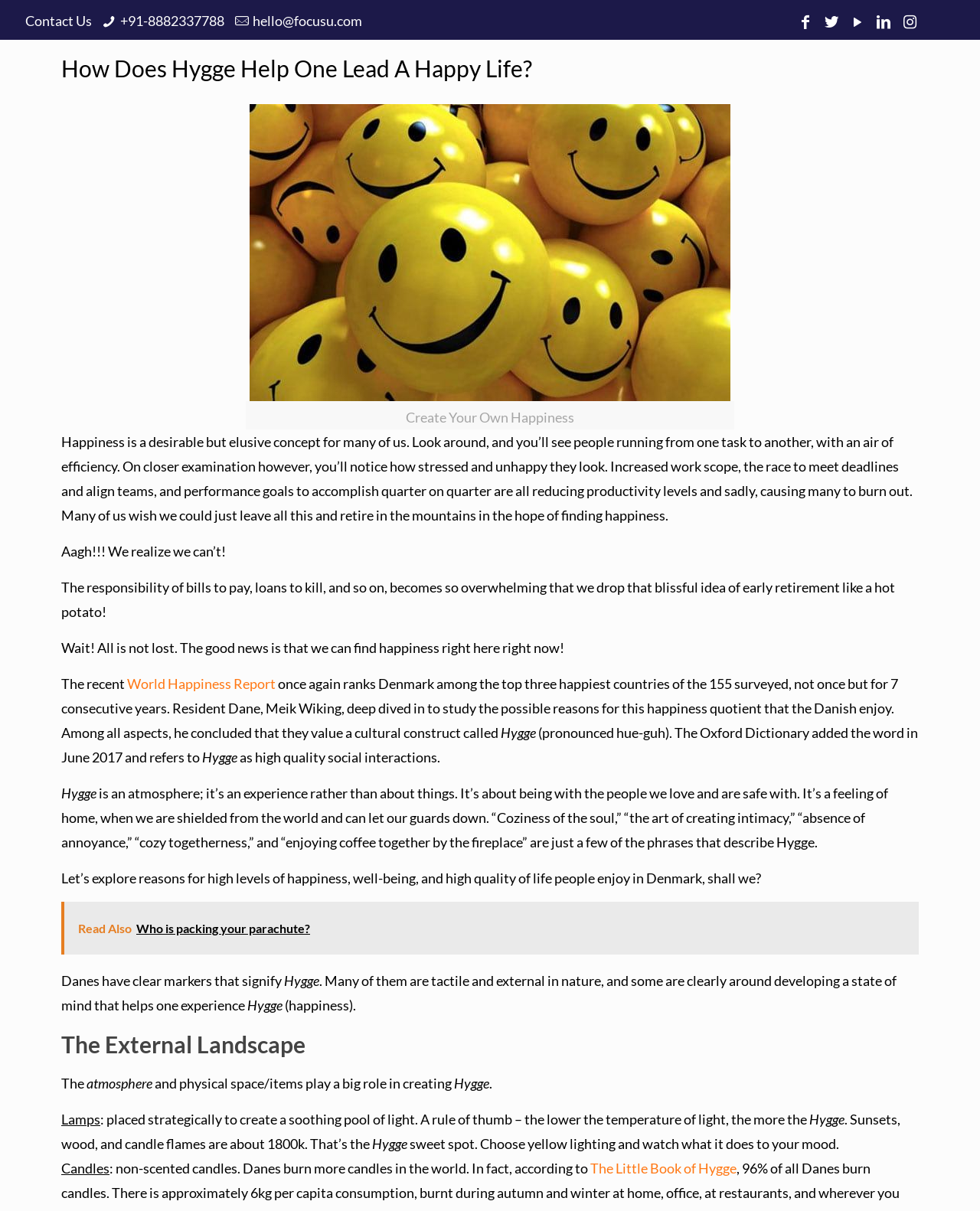Identify and extract the main heading of the webpage.

How Does Hygge Help One Lead A Happy Life?